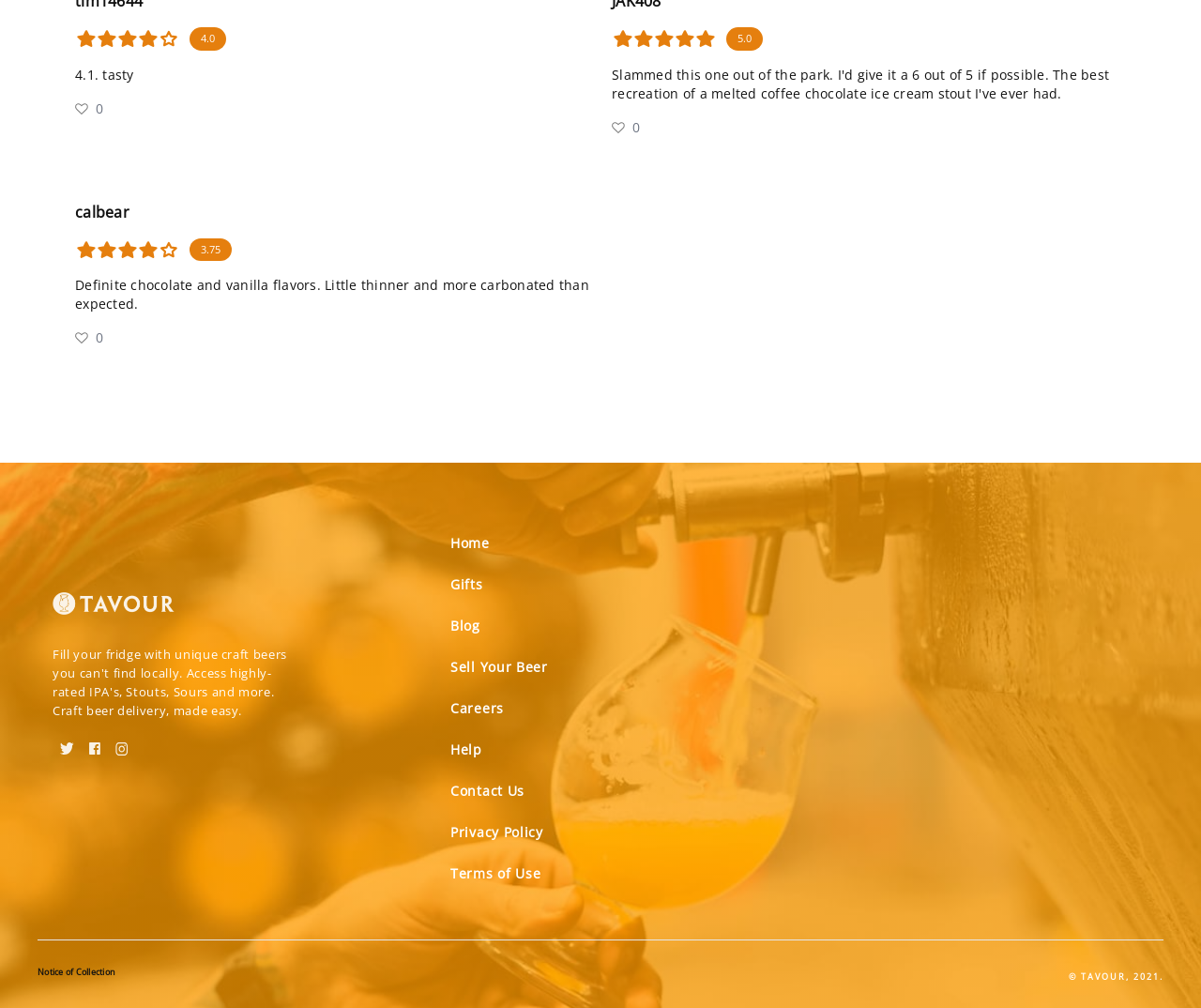Please identify the bounding box coordinates of the element I need to click to follow this instruction: "View the product details".

None